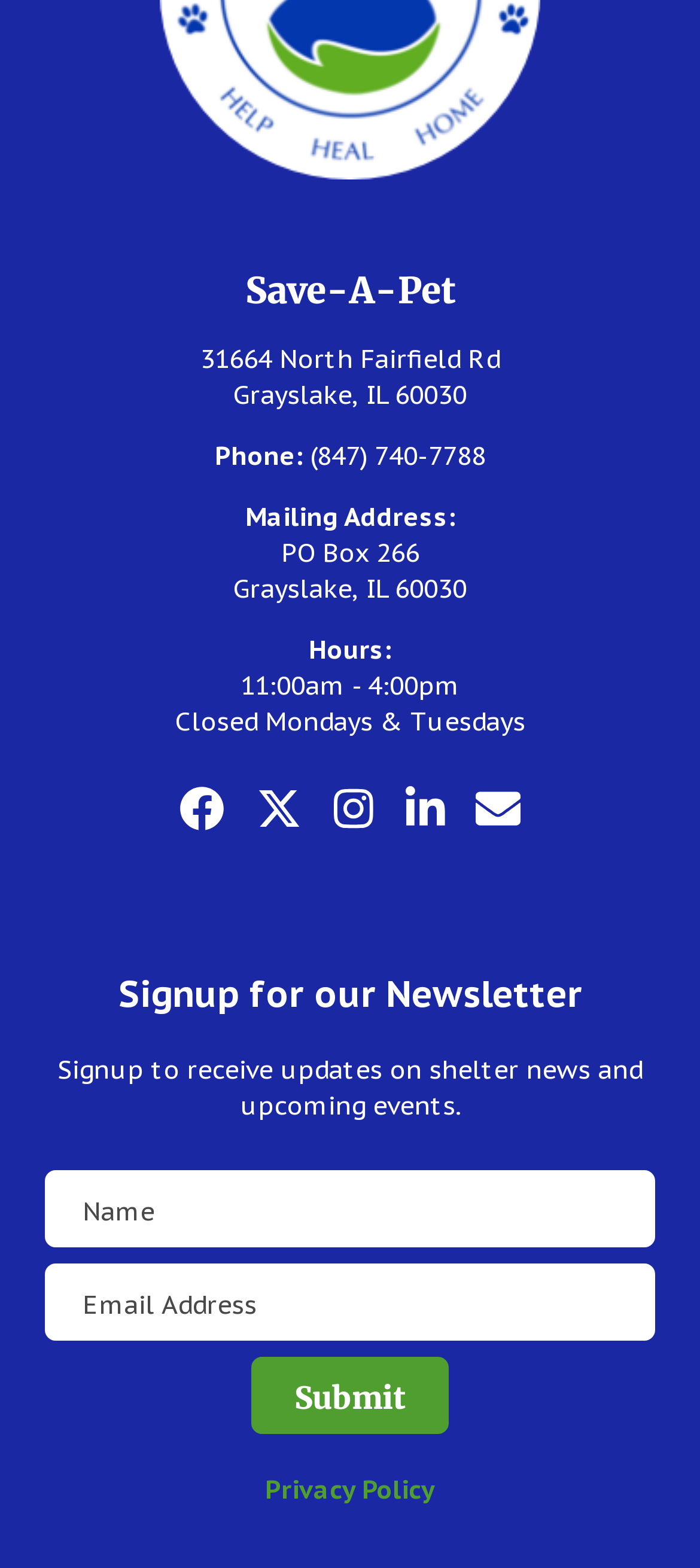Predict the bounding box of the UI element based on the description: "aria-describedby="nf-error-6" name="fname" placeholder="Name"". The coordinates should be four float numbers between 0 and 1, formatted as [left, top, right, bottom].

[0.064, 0.747, 0.936, 0.796]